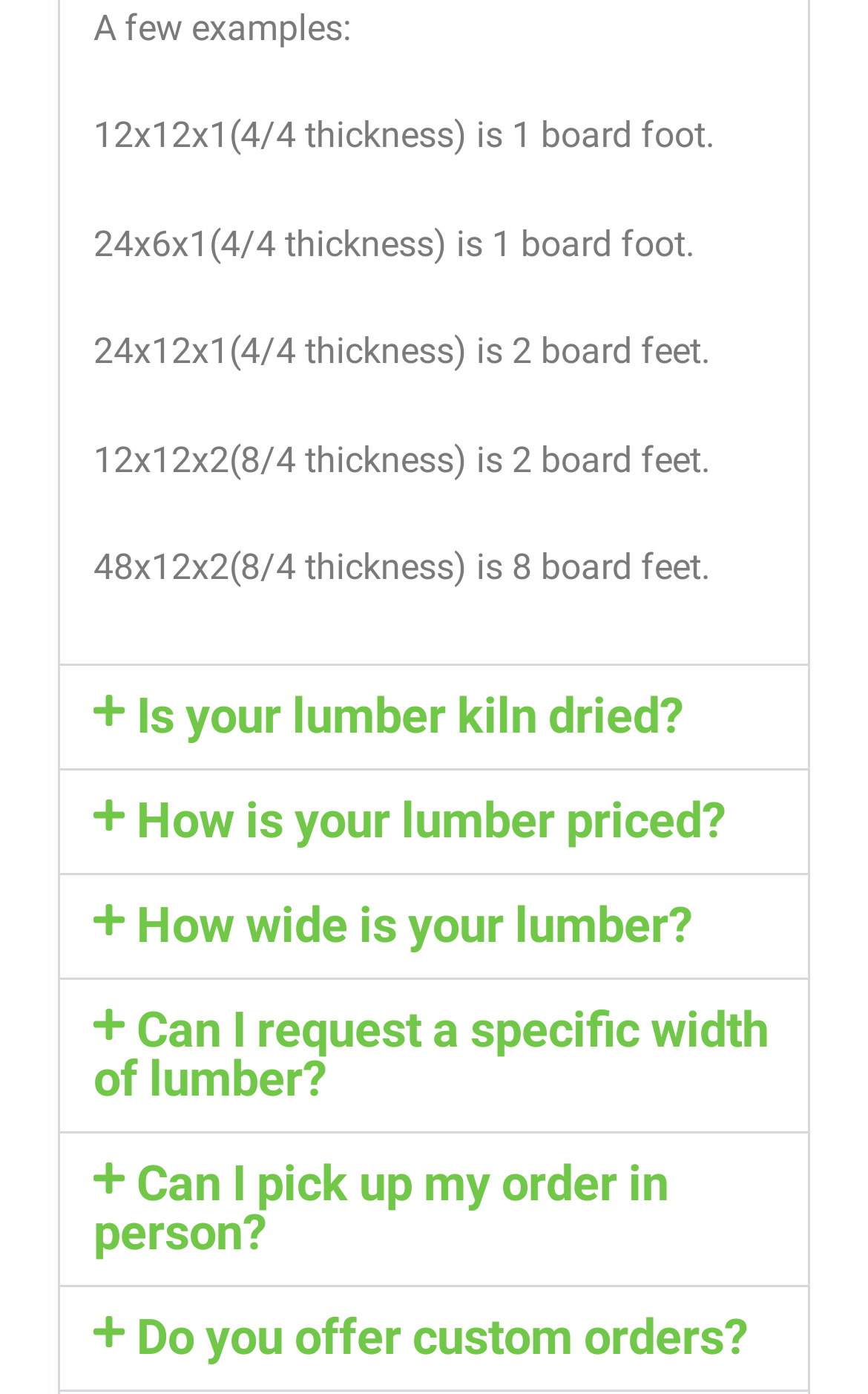Locate the UI element described by How is your lumber priced? and provide its bounding box coordinates. Use the format (top-left x, top-left y, bottom-right x, bottom-right y) with all values as floating point numbers between 0 and 1.

[0.069, 0.553, 0.931, 0.626]